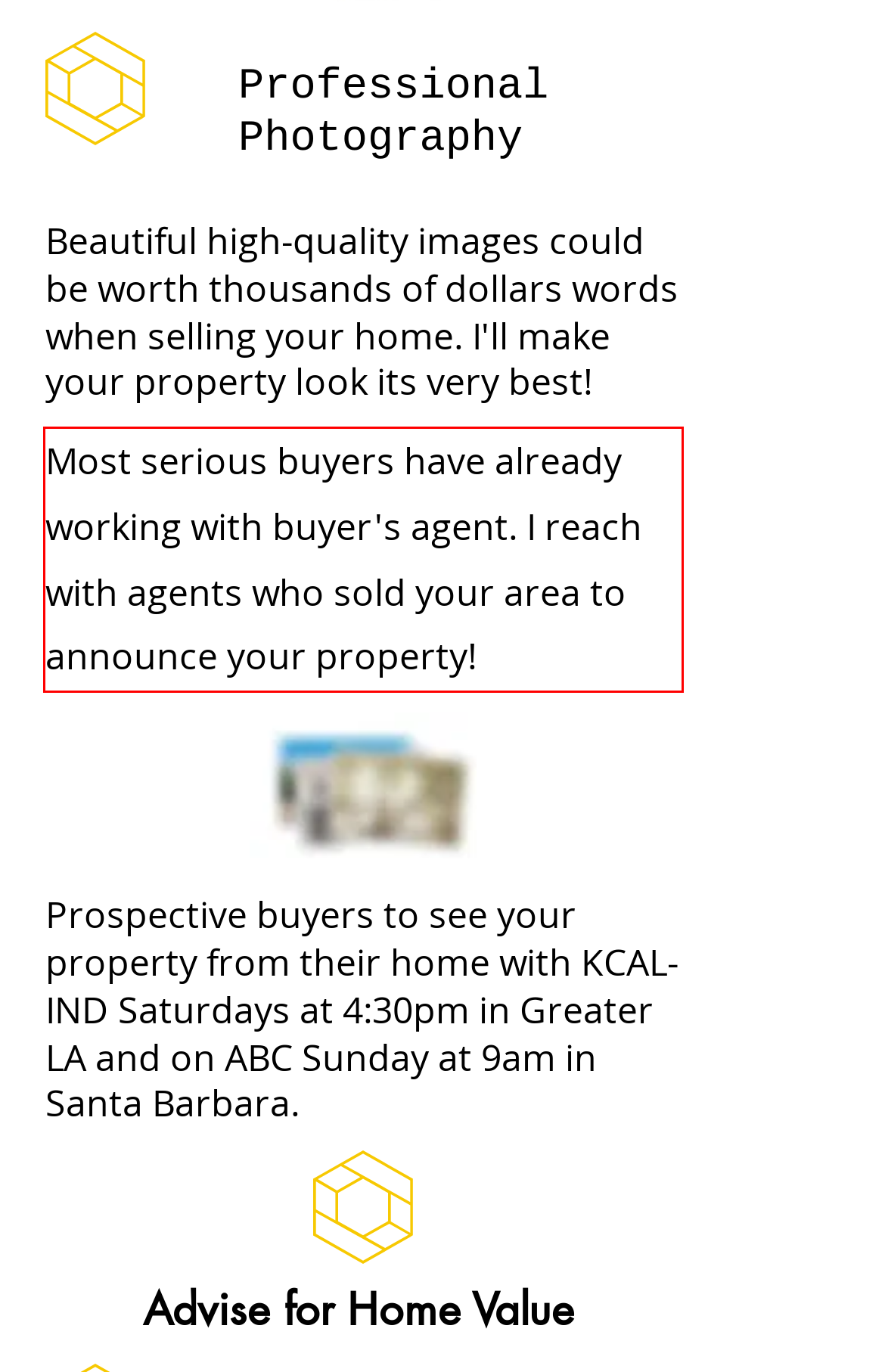Identify and transcribe the text content enclosed by the red bounding box in the given screenshot.

Most serious buyers have already working with buyer's agent. I reach with agents who sold your area to announce your property!